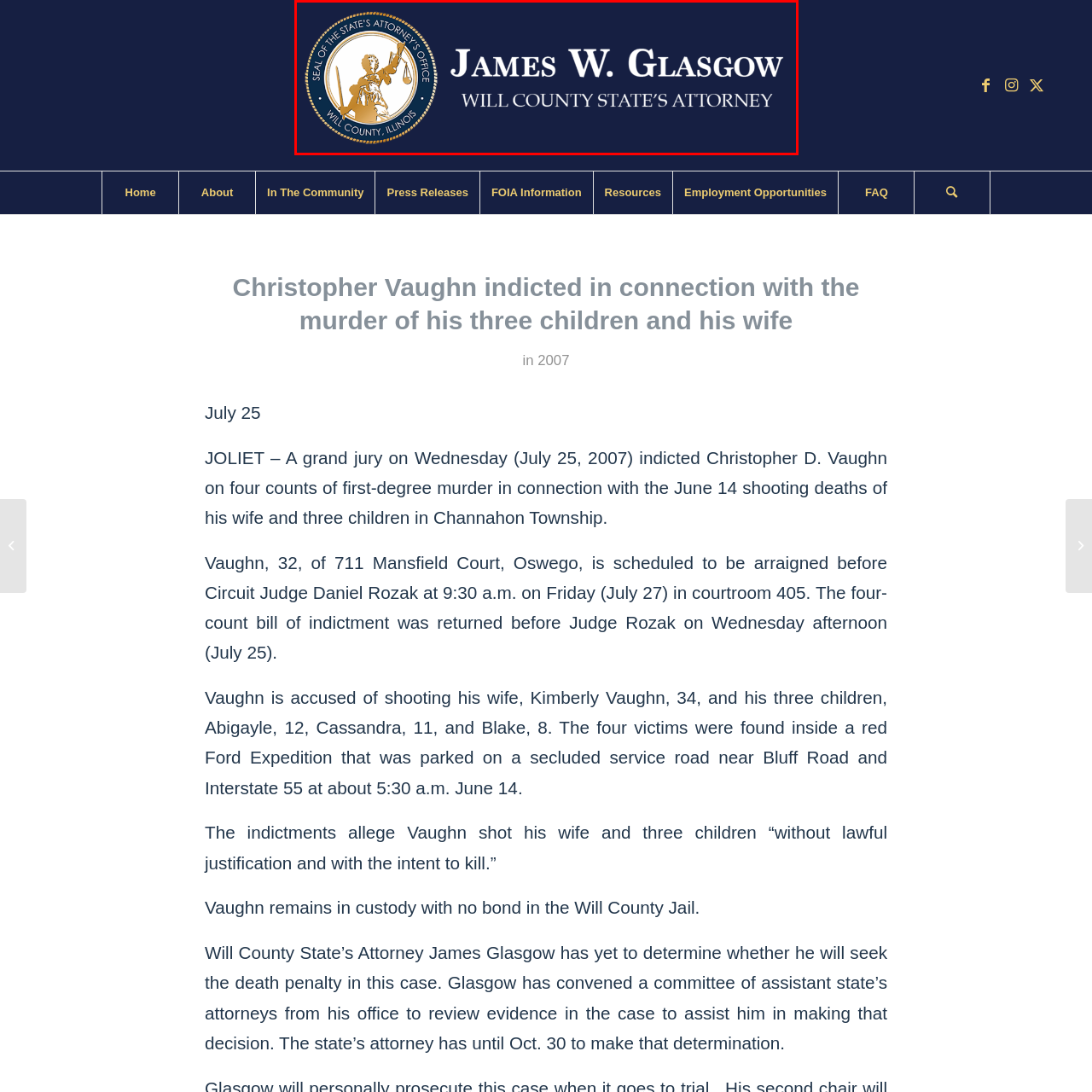Observe the image inside the red bounding box and answer briefly using a single word or phrase: Who is the Will County State's Attorney?

James W. Glasgow